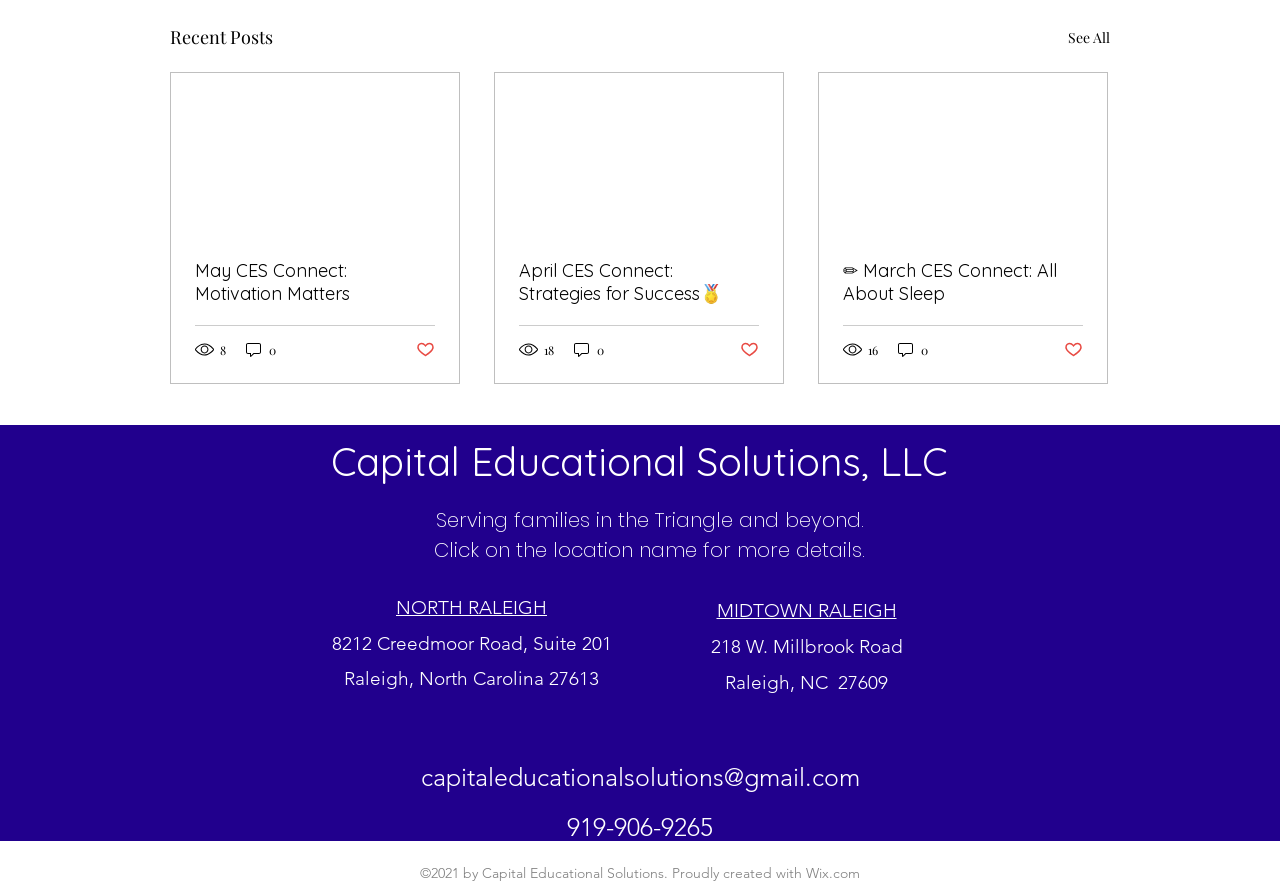What is the title of the first article?
Provide a thorough and detailed answer to the question.

I found the title of the first article by looking at the link element with the text 'May CES Connect: Motivation Matters' inside the first article element.